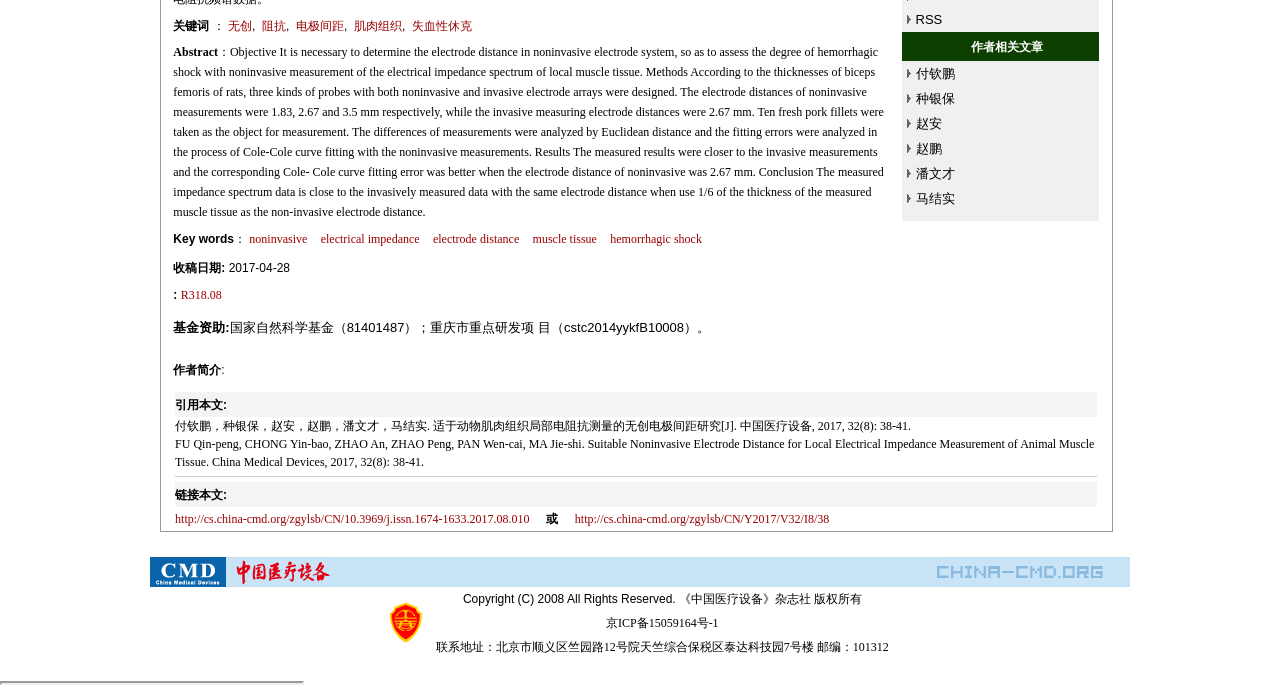Please find the bounding box for the UI element described by: "马结实".

[0.715, 0.278, 0.746, 0.3]